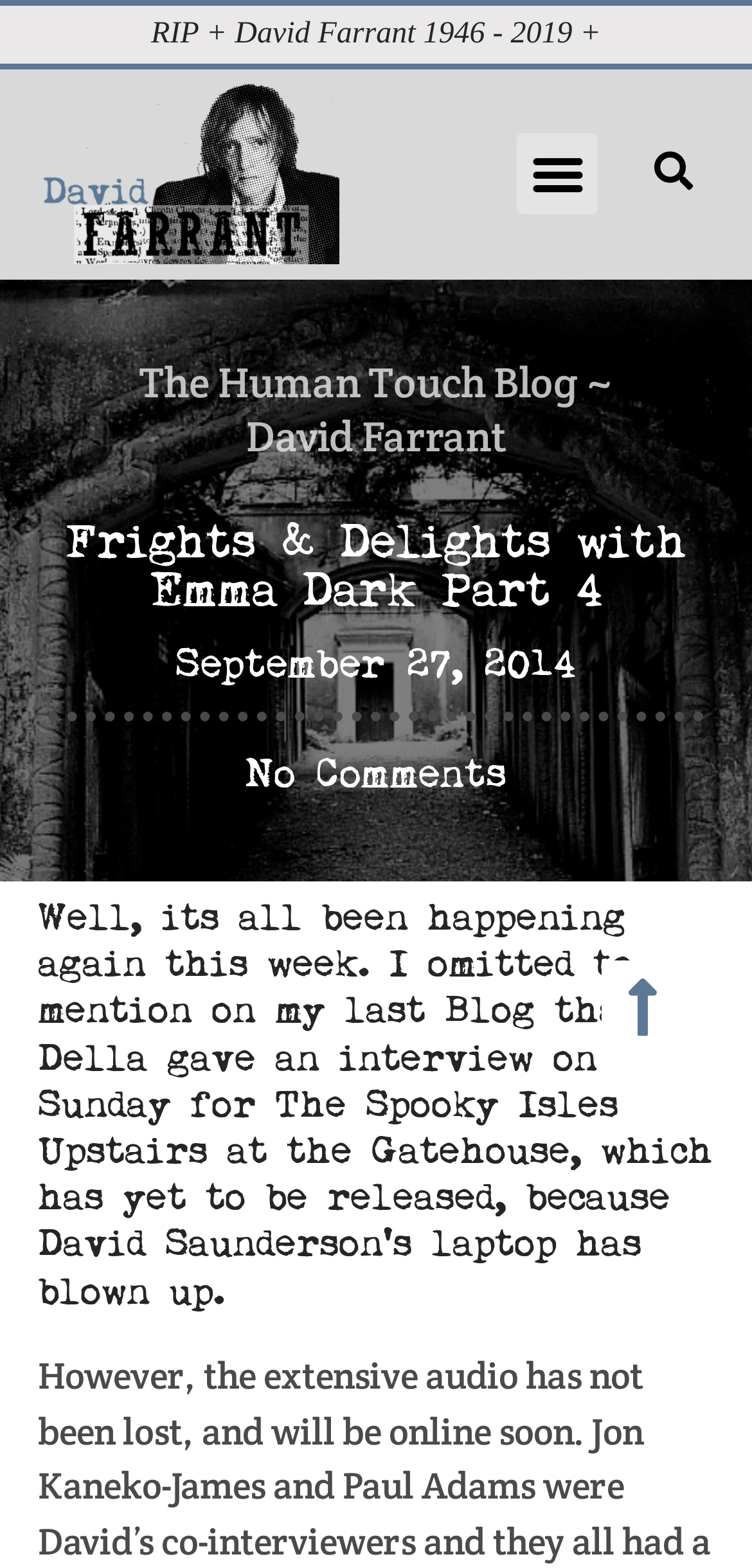What is the name of the blog?
Give a single word or phrase answer based on the content of the image.

The Human Touch Blog